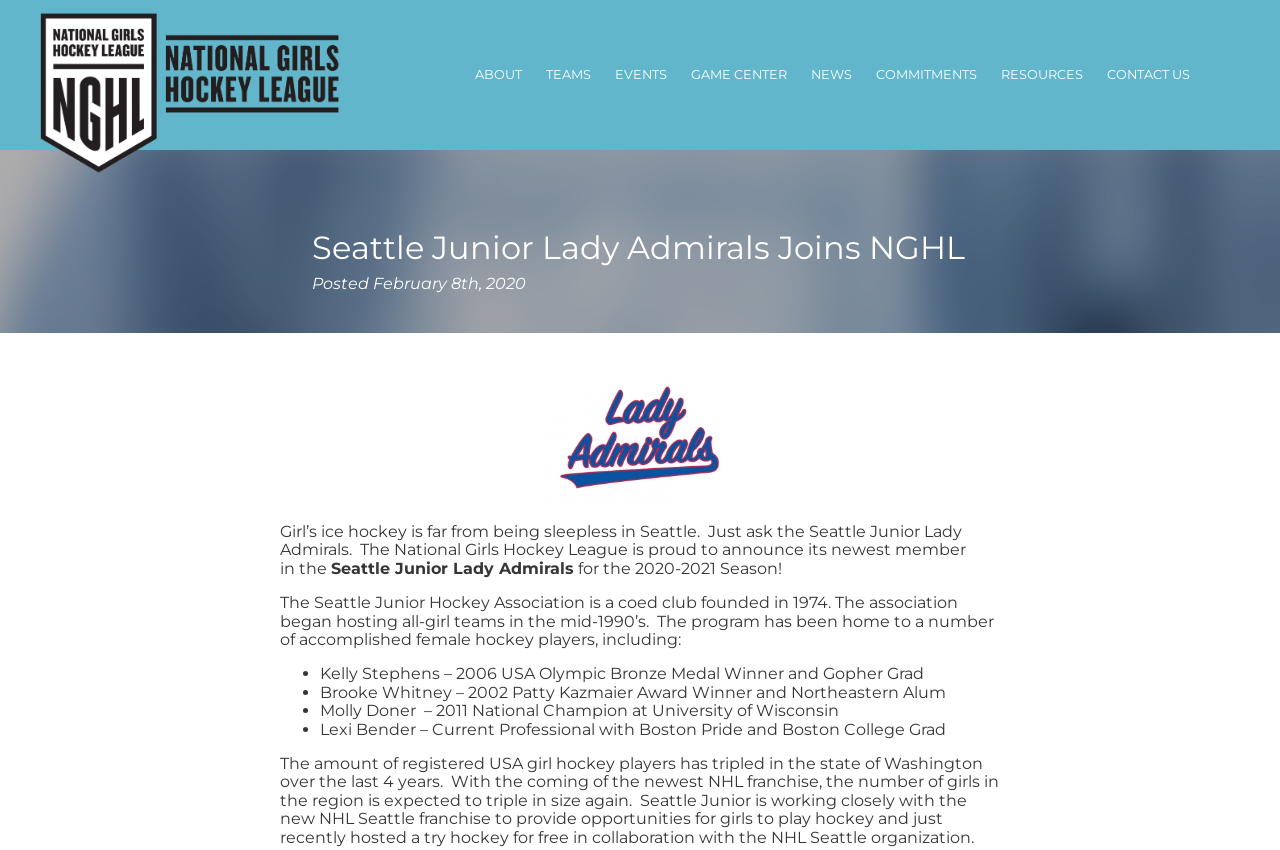Provide a comprehensive caption for the webpage.

The webpage is about the Seattle Junior Lady Admirals joining the National Girls Hockey League (NGHL). At the top left, there is a link to the NGHL website, accompanied by an image of the NGHL logo. Below this, there is a navigation menu with links to various sections of the website, including "About", "Teams", "Events", "Game Center", "News", "Commitments", "Resources", and "Contact Us".

The main content of the page is divided into sections. The first section has a heading that reads "Seattle Junior Lady Admirals Joins NGHL" and is followed by a paragraph that introduces the Seattle Junior Lady Admirals and announces their joining of the NGHL. Below this, there is a figure, likely an image, although its content is not specified.

The next section provides more information about the Seattle Junior Hockey Association, including its history and notable alumni. This section is divided into paragraphs, with bullet points listing accomplished female hockey players who have been part of the program.

Finally, there is a section that discusses the growth of girls' ice hockey in the state of Washington, citing a significant increase in registered players over the past four years. It also mentions the Seattle Junior Lady Admirals' collaboration with the new NHL Seattle franchise to provide opportunities for girls to play hockey.